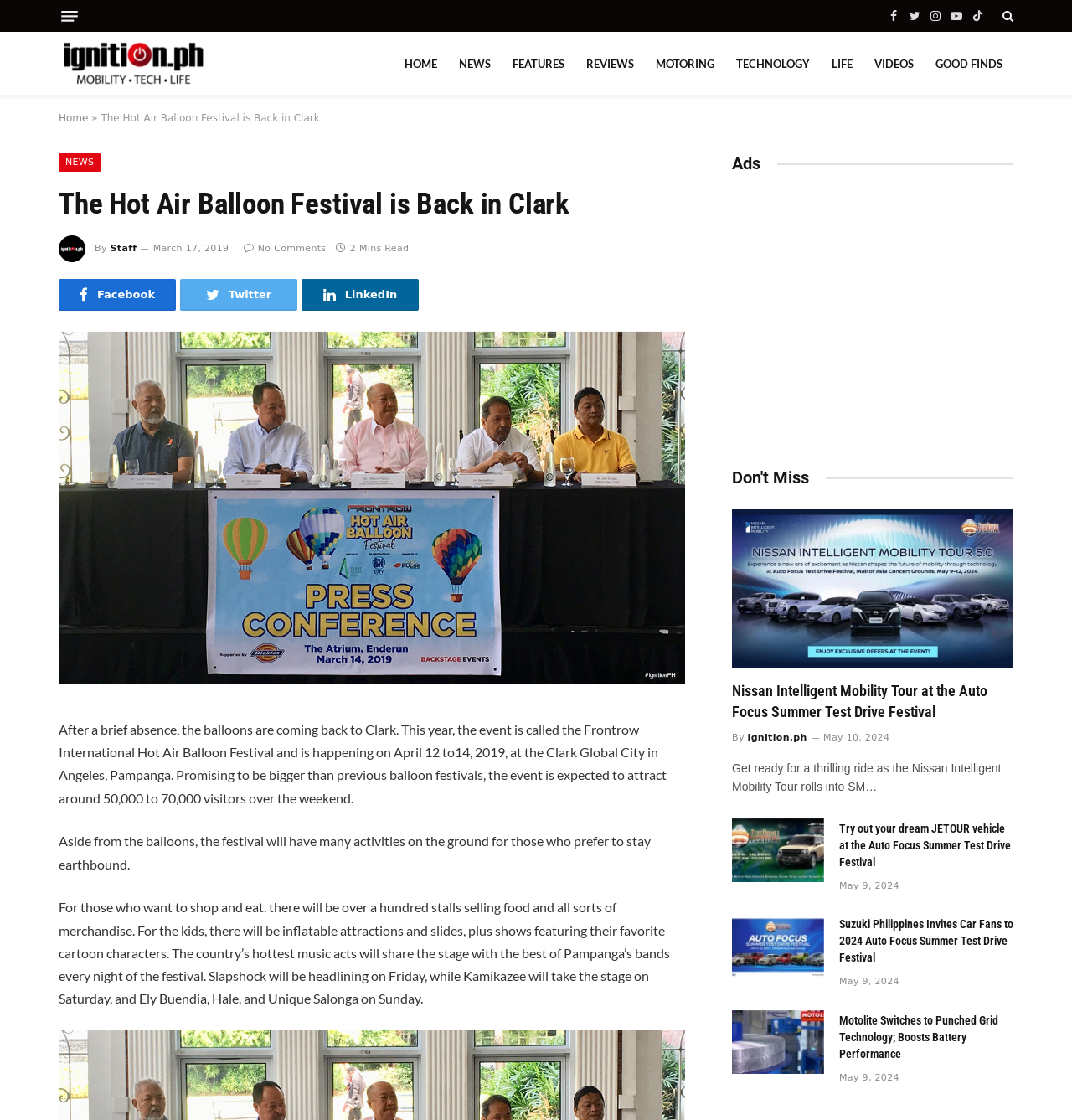Please determine the bounding box coordinates of the section I need to click to accomplish this instruction: "Share the article".

[0.008, 0.684, 0.038, 0.709]